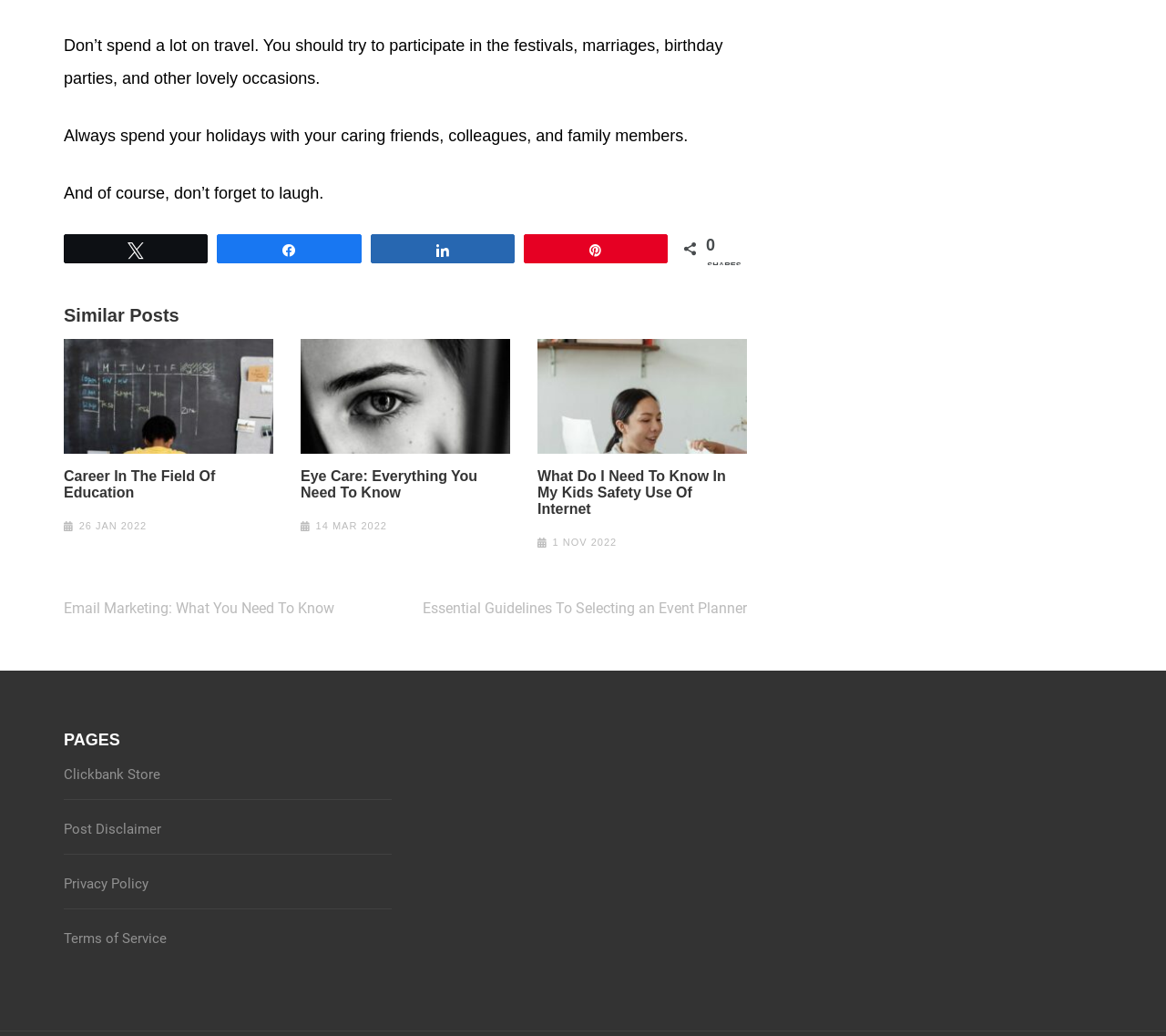Using the elements shown in the image, answer the question comprehensively: What is the last link under 'PAGES'?

The last link under 'PAGES' is 'Terms of Service' which is a link element with bounding box coordinates [0.055, 0.898, 0.143, 0.914].